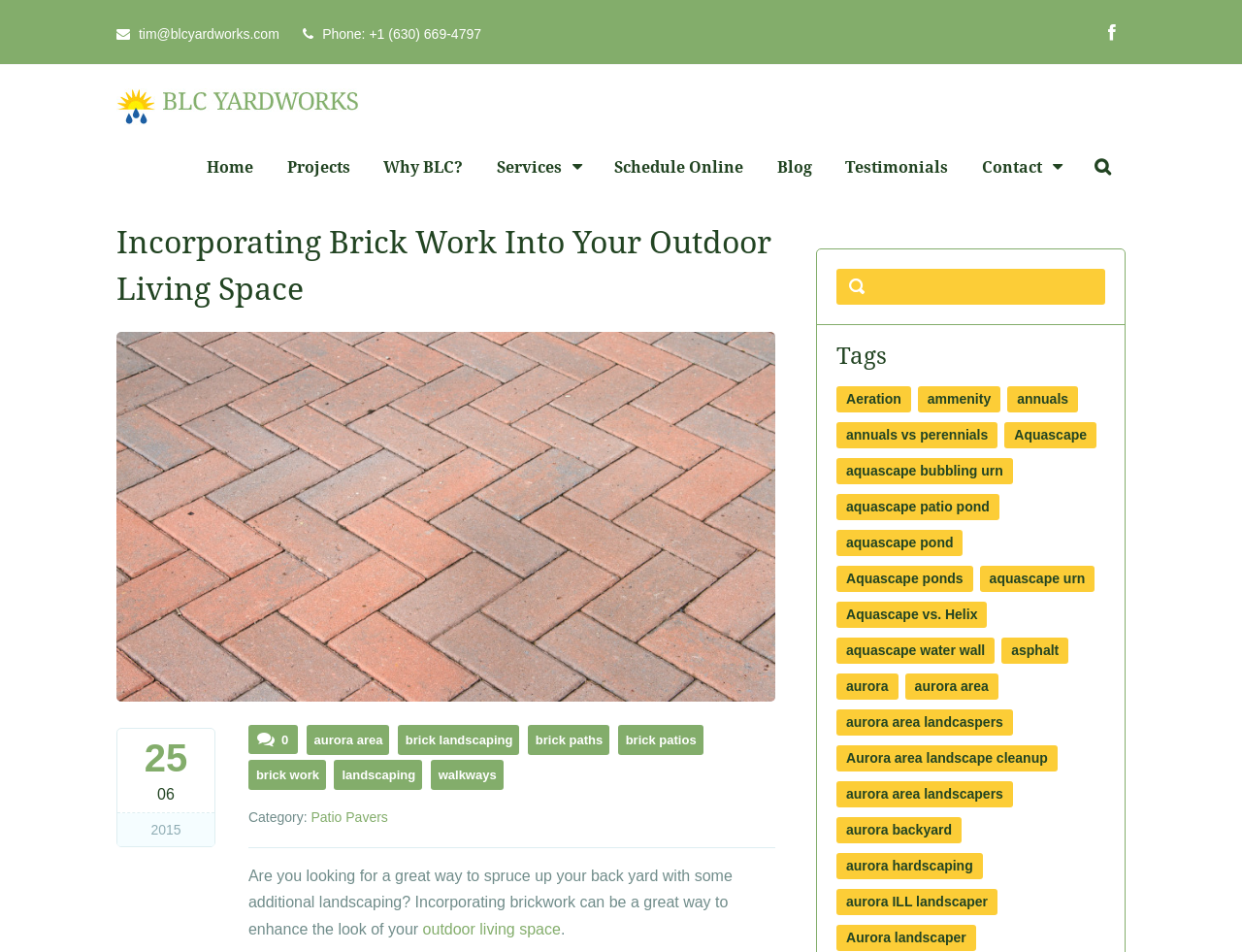What is the email address of the company?
By examining the image, provide a one-word or phrase answer.

tim@blcyardworks.com